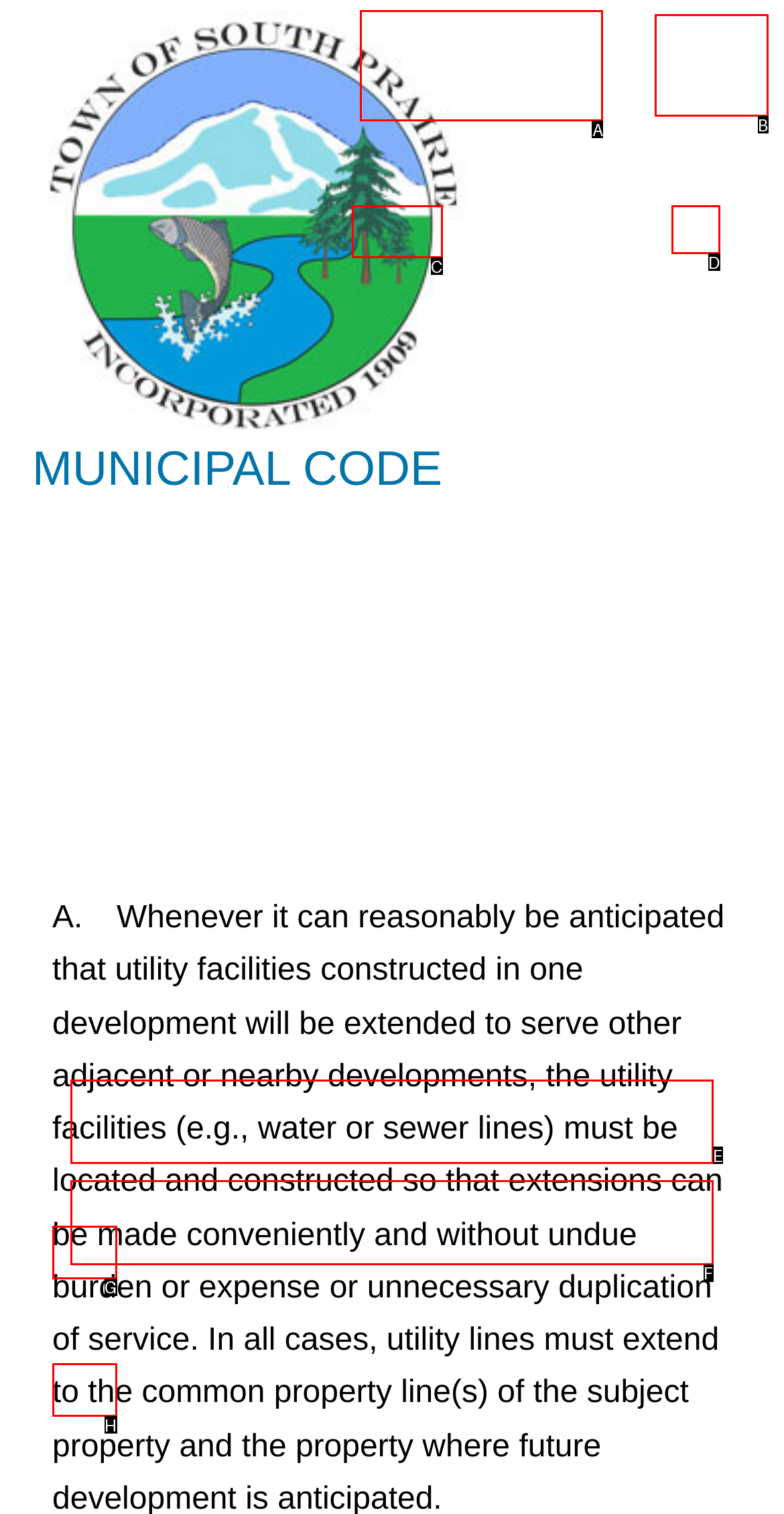Identify which HTML element matches the description: title="email". Answer with the correct option's letter.

None